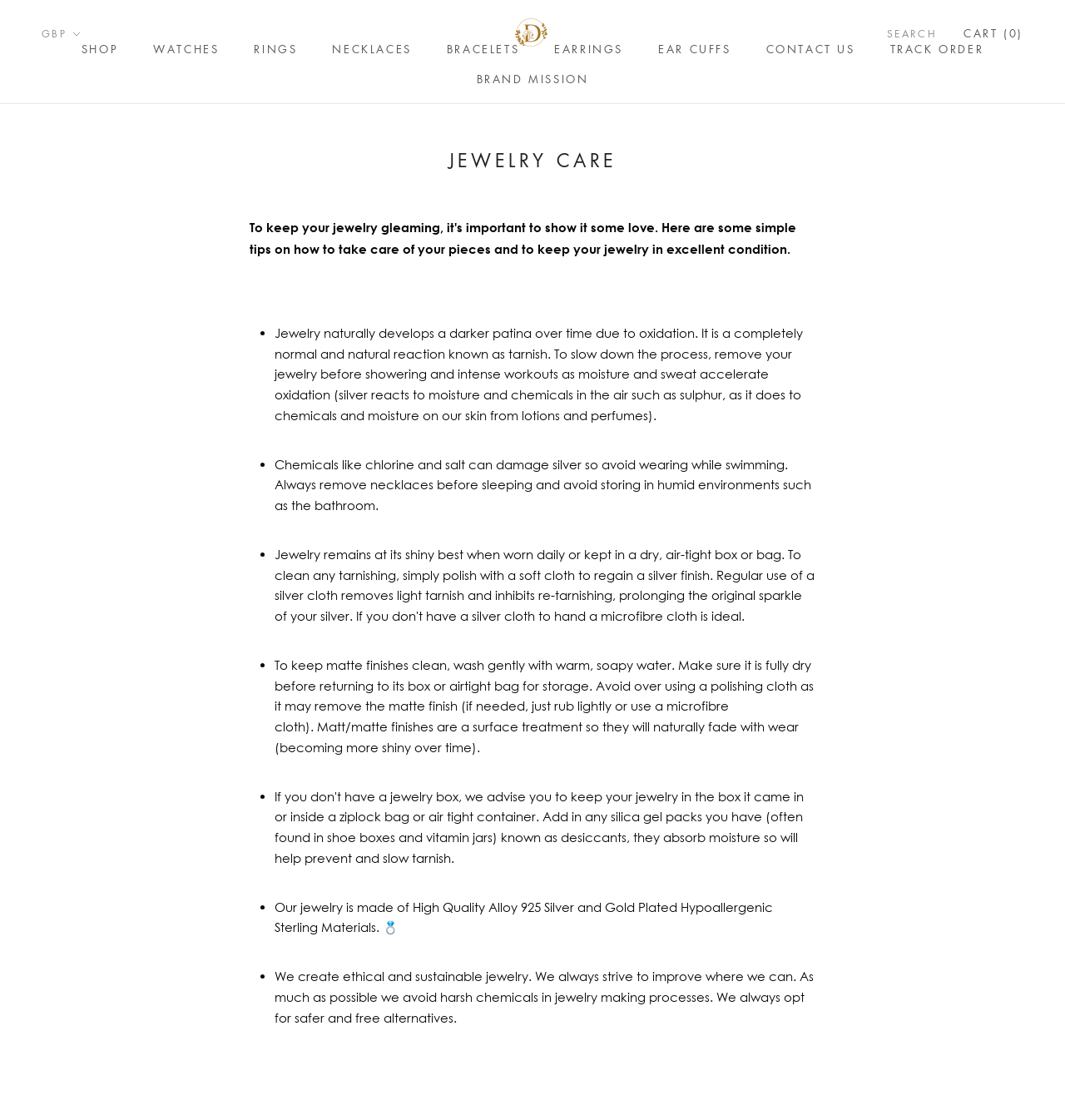Identify the bounding box coordinates of the clickable region to carry out the given instruction: "Learn about brand mission".

[0.447, 0.063, 0.553, 0.077]